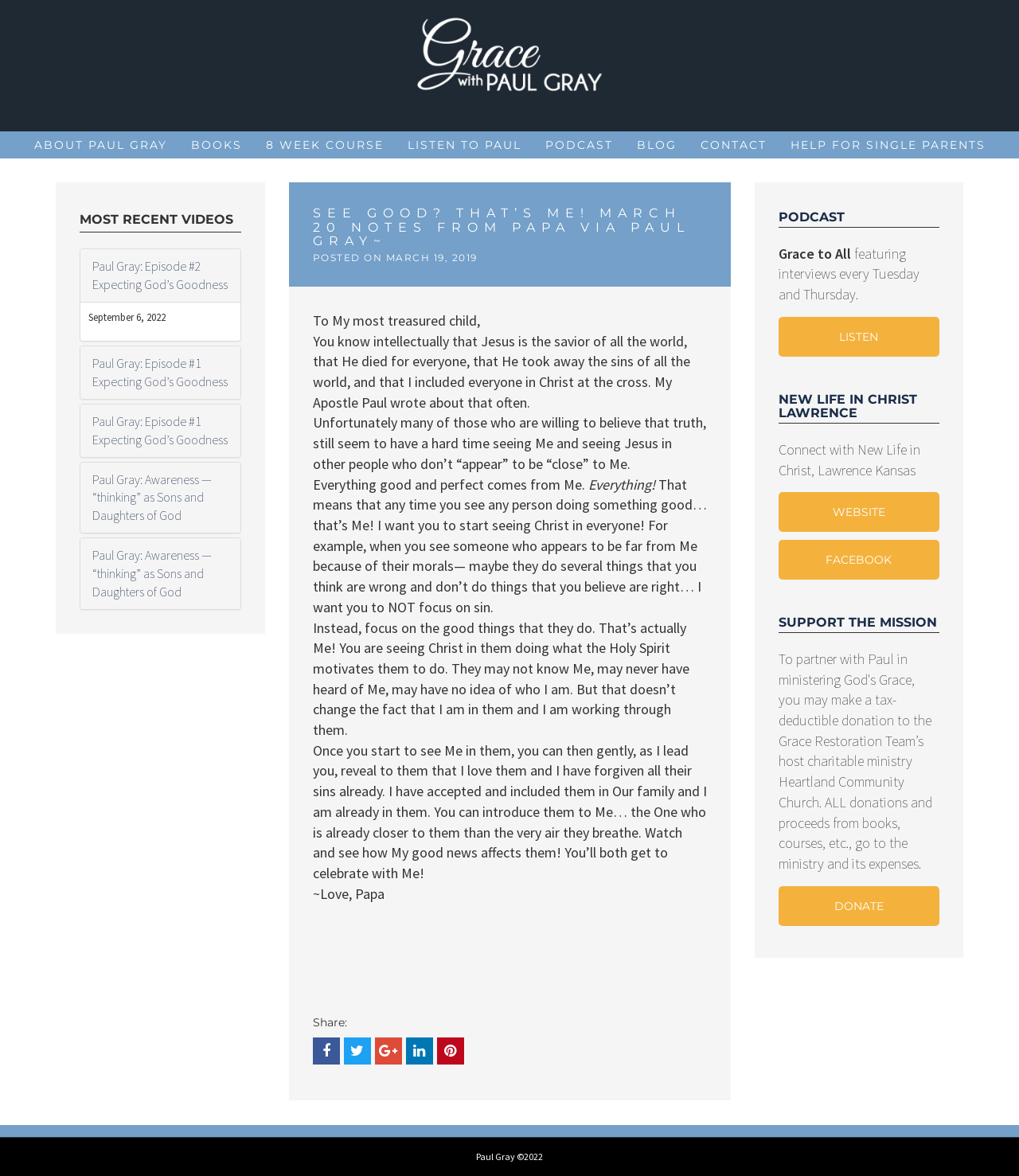Use a single word or phrase to answer the question:
What is the name of the podcast?

Grace to All